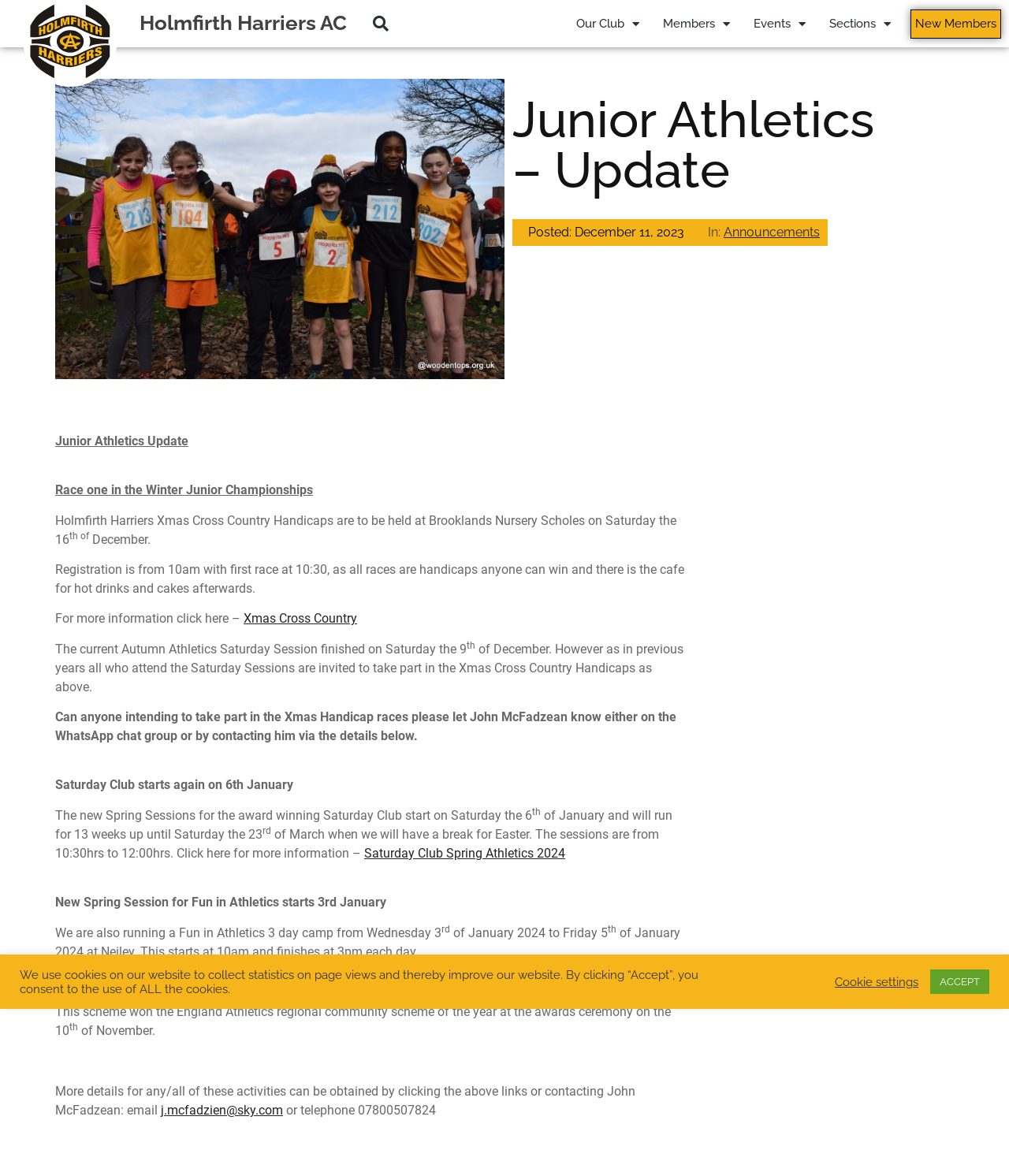Identify the main heading from the webpage and provide its text content.

Junior Athletics – Update